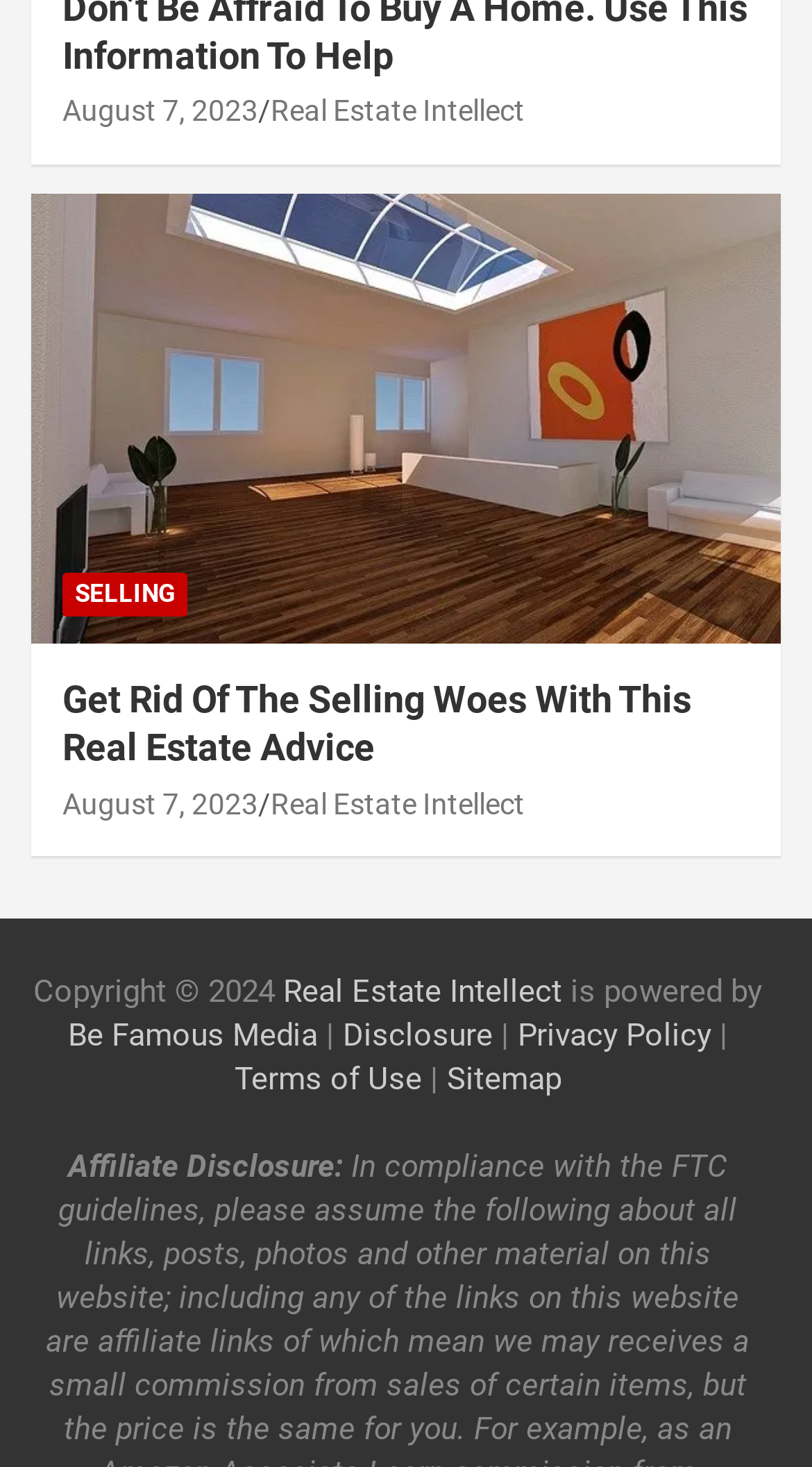Using the description: "parent_node: SELLING", identify the bounding box of the corresponding UI element in the screenshot.

[0.036, 0.131, 0.964, 0.44]